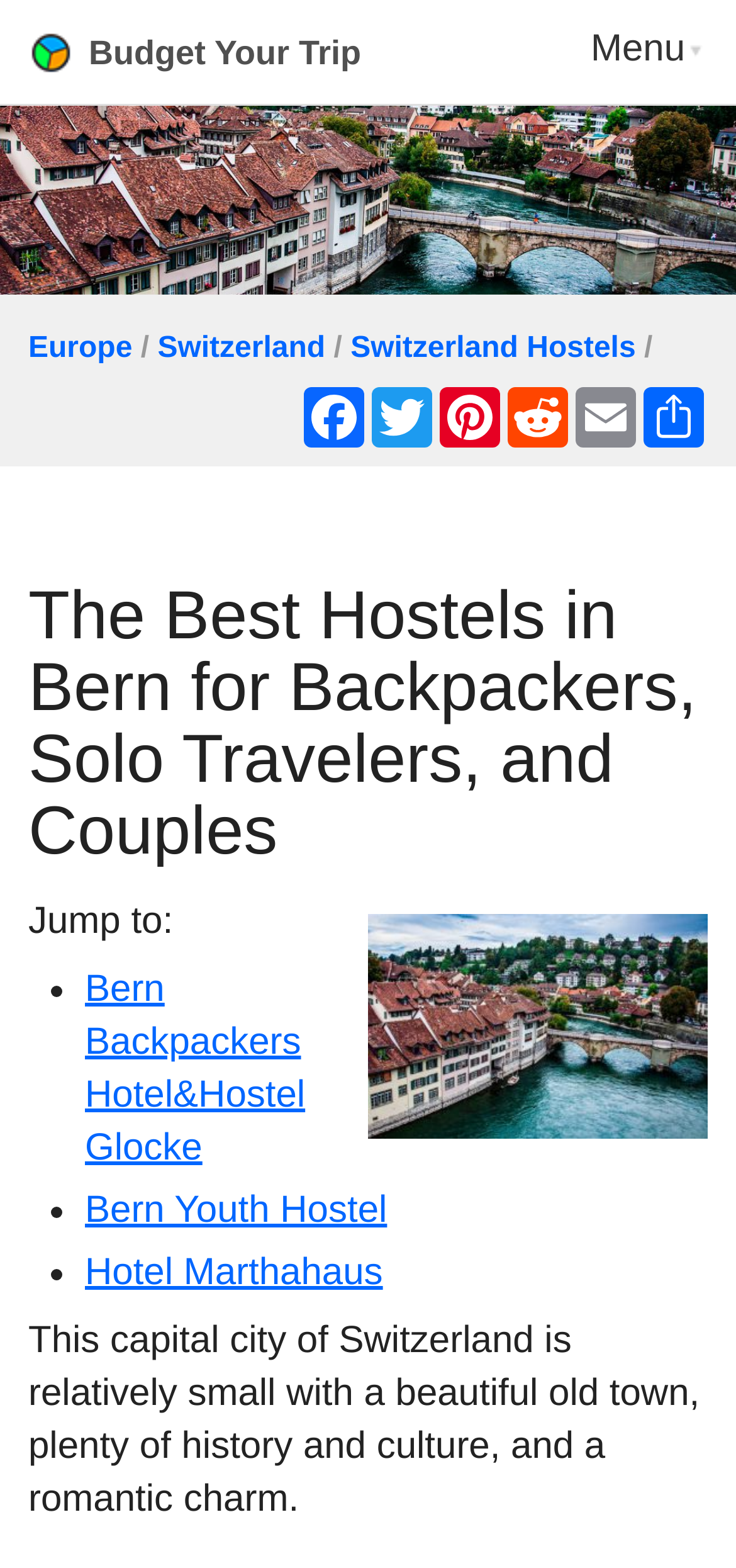Summarize the webpage in an elaborate manner.

The webpage is about the best hostels in Bern, Switzerland, for backpackers, solo travelers, and couples. At the top left, there is a link to "Budget Your Trip" and a link to "Menu" at the top right. Below these links, there are navigation links to "Europe", "Switzerland", and "Switzerland Hostels". 

On the top right, there are social media links to Facebook, Twitter, Pinterest, Reddit, and Email, as well as a "Share" link. 

The main heading "The Best Hostels in Bern for Backpackers, Solo Travelers, and Couples" is located in the middle of the page, followed by an image with the same title. 

Below the image, there is a "Jump to:" label, and then a list of hostel options, each marked with a bullet point. The list includes "Bern Backpackers Hotel&Hostel Glocke", "Bern Youth Hostel", and "Hotel Marthahaus". 

At the bottom of the page, there is a brief description of Bern, stating that it is a relatively small capital city with a beautiful old town, plenty of history and culture, and a romantic charm.